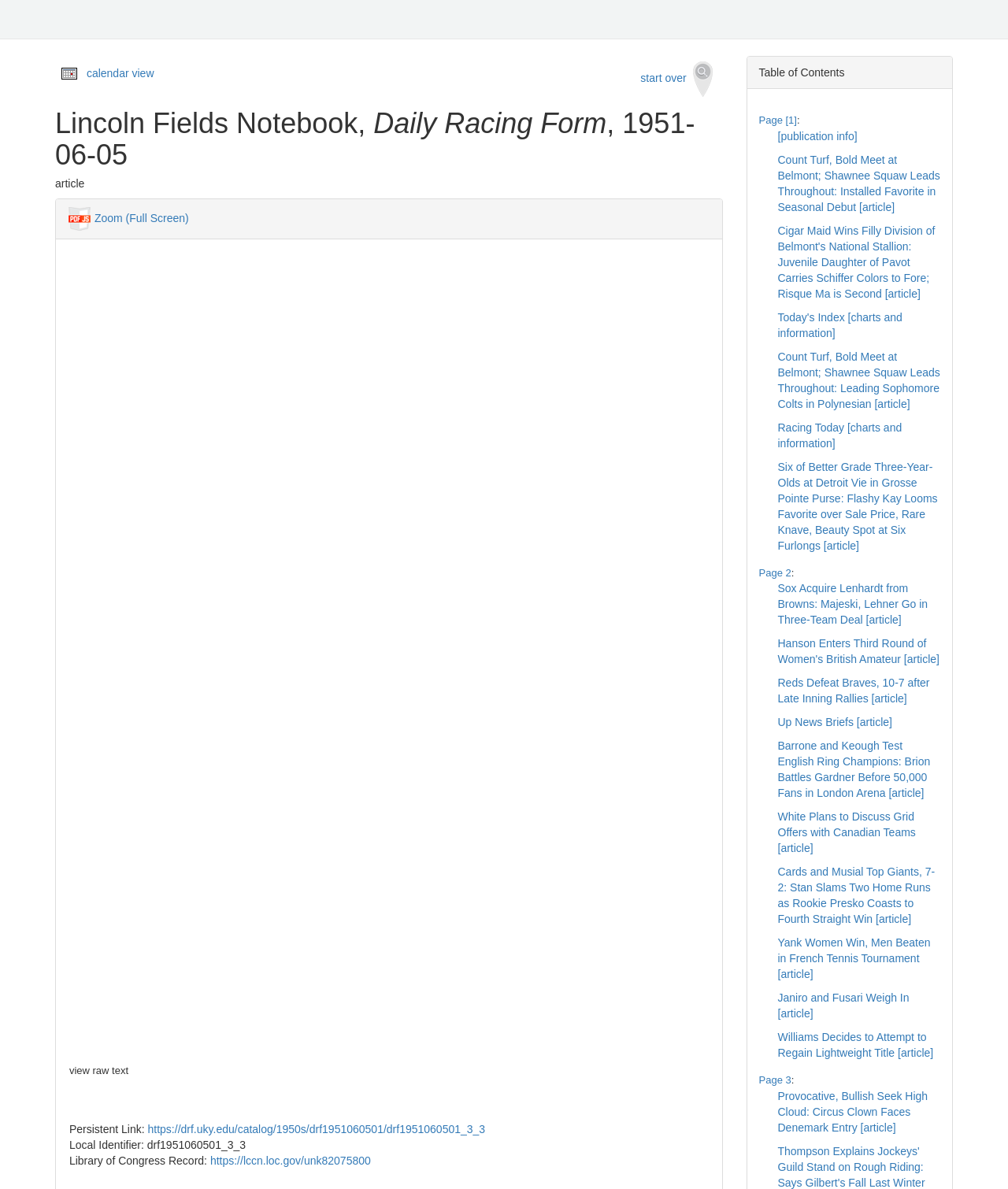Determine the bounding box coordinates of the section to be clicked to follow the instruction: "zoom full screen". The coordinates should be given as four float numbers between 0 and 1, formatted as [left, top, right, bottom].

[0.094, 0.178, 0.187, 0.188]